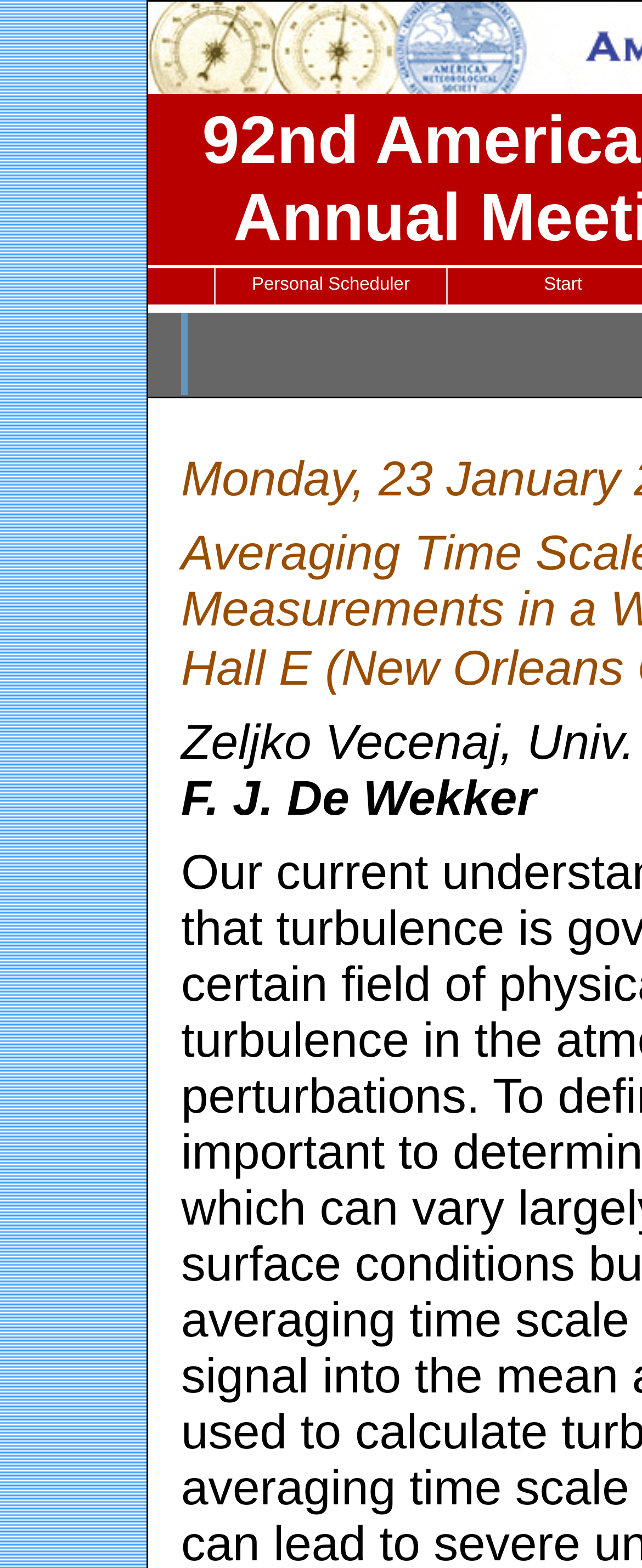Please provide the bounding box coordinate of the region that matches the element description: Personal Scheduler. Coordinates should be in the format (top-left x, top-left y, bottom-right x, bottom-right y) and all values should be between 0 and 1.

[0.336, 0.171, 0.695, 0.194]